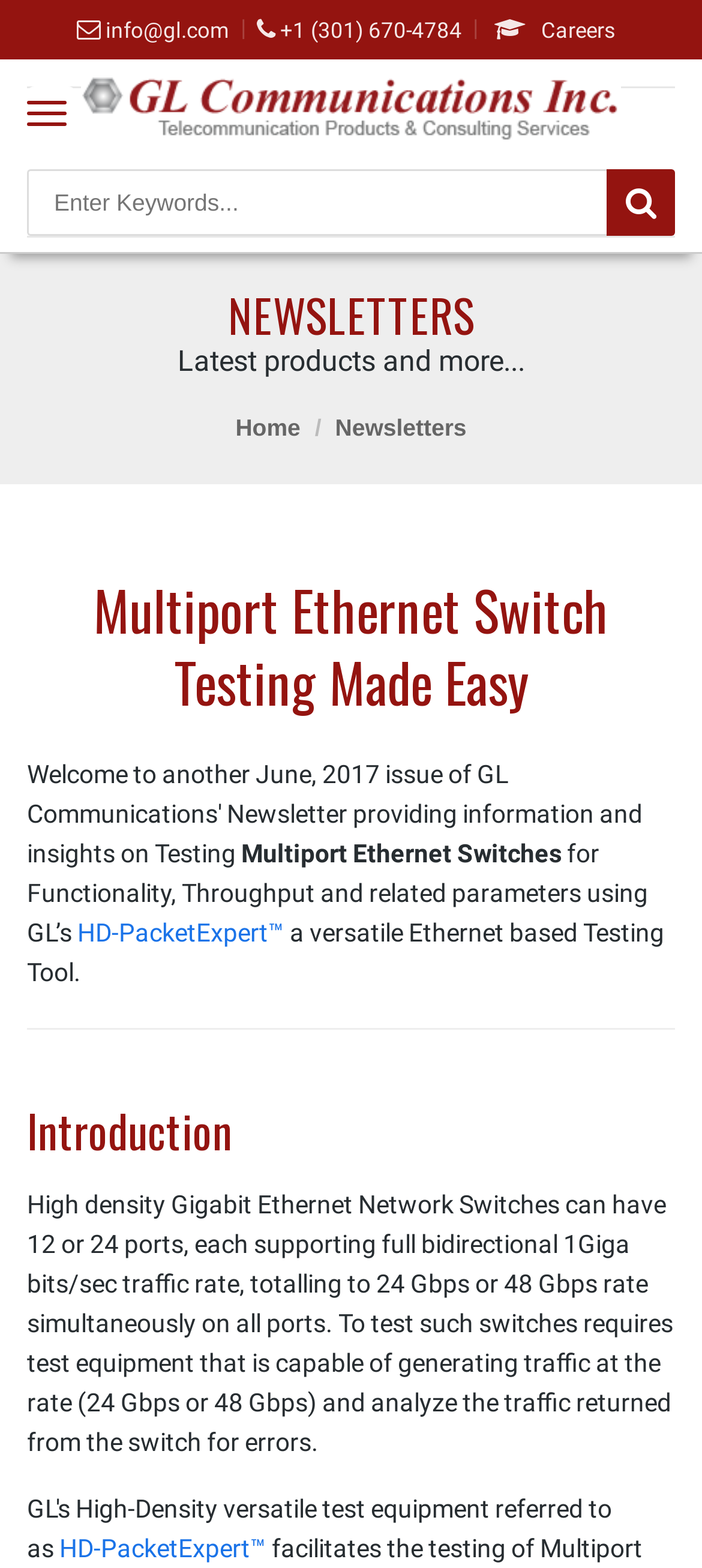Please provide the bounding box coordinates for the element that needs to be clicked to perform the instruction: "learn about HD-PacketExpert". The coordinates must consist of four float numbers between 0 and 1, formatted as [left, top, right, bottom].

[0.11, 0.586, 0.405, 0.604]